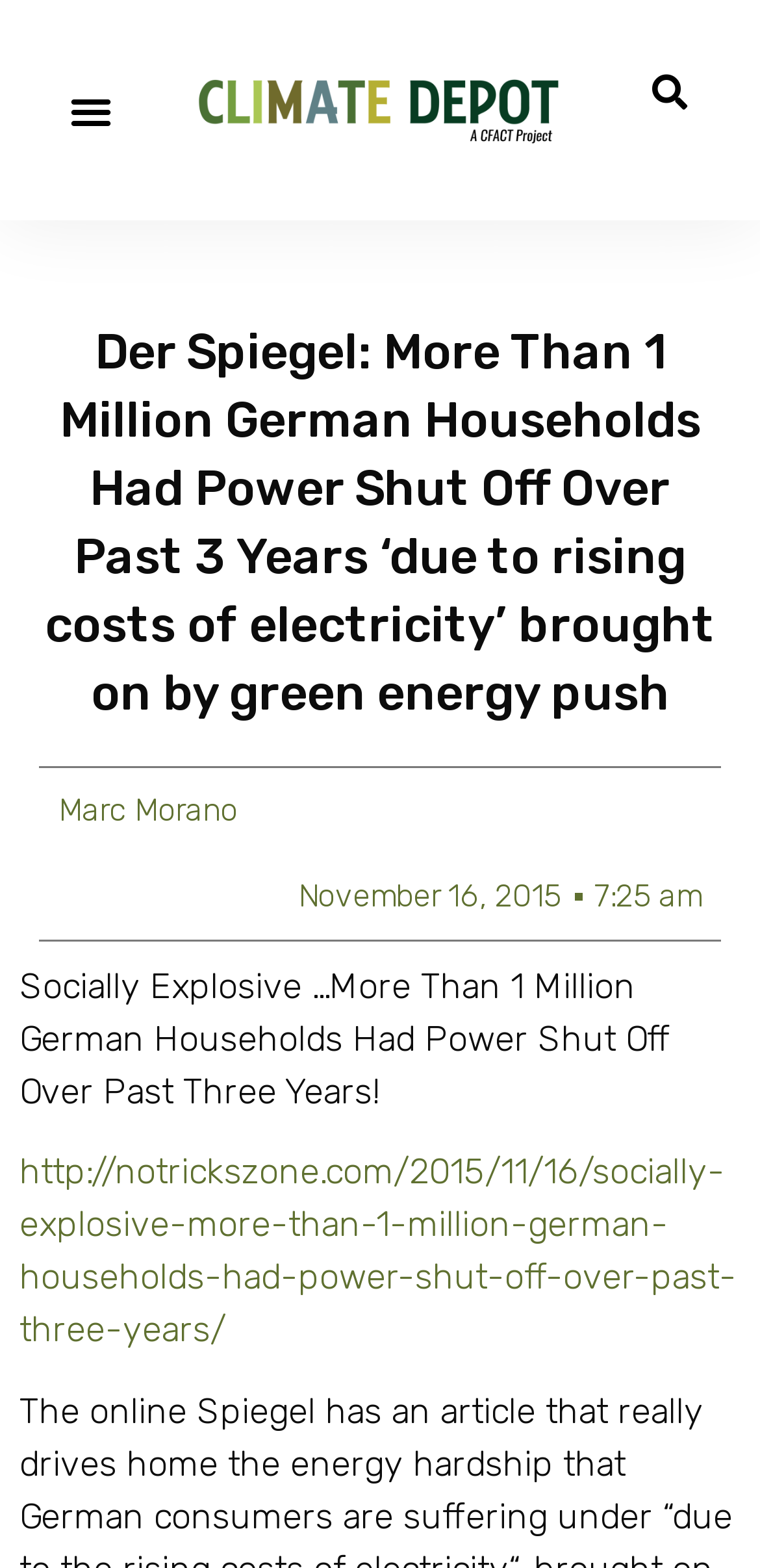Analyze the image and give a detailed response to the question:
What time was the article posted?

The static text '7:25 am' at the position [0.782, 0.559, 0.923, 0.583] indicates the time when the article was posted, which is 7:25 am.